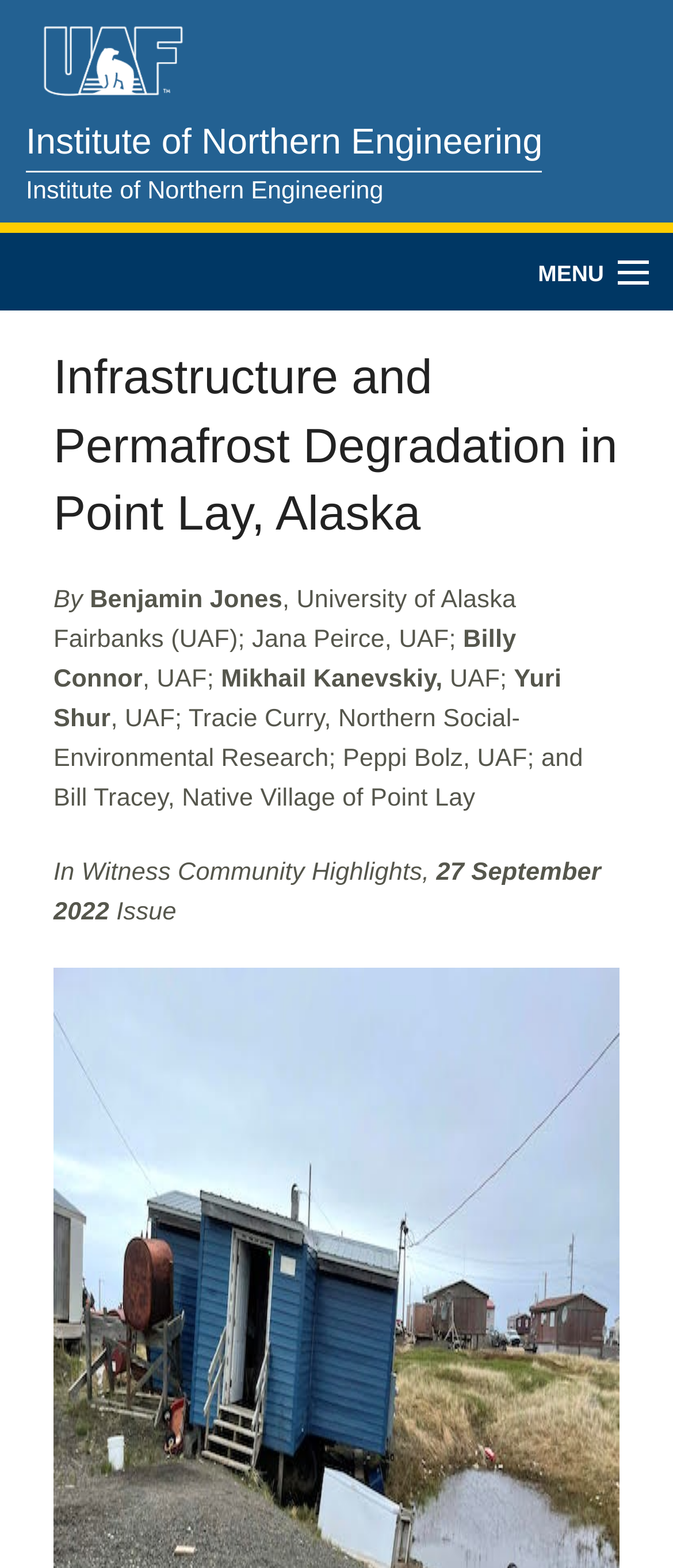From the webpage screenshot, predict the bounding box of the UI element that matches this description: "IT & Web Support".

[0.0, 0.329, 1.0, 0.357]